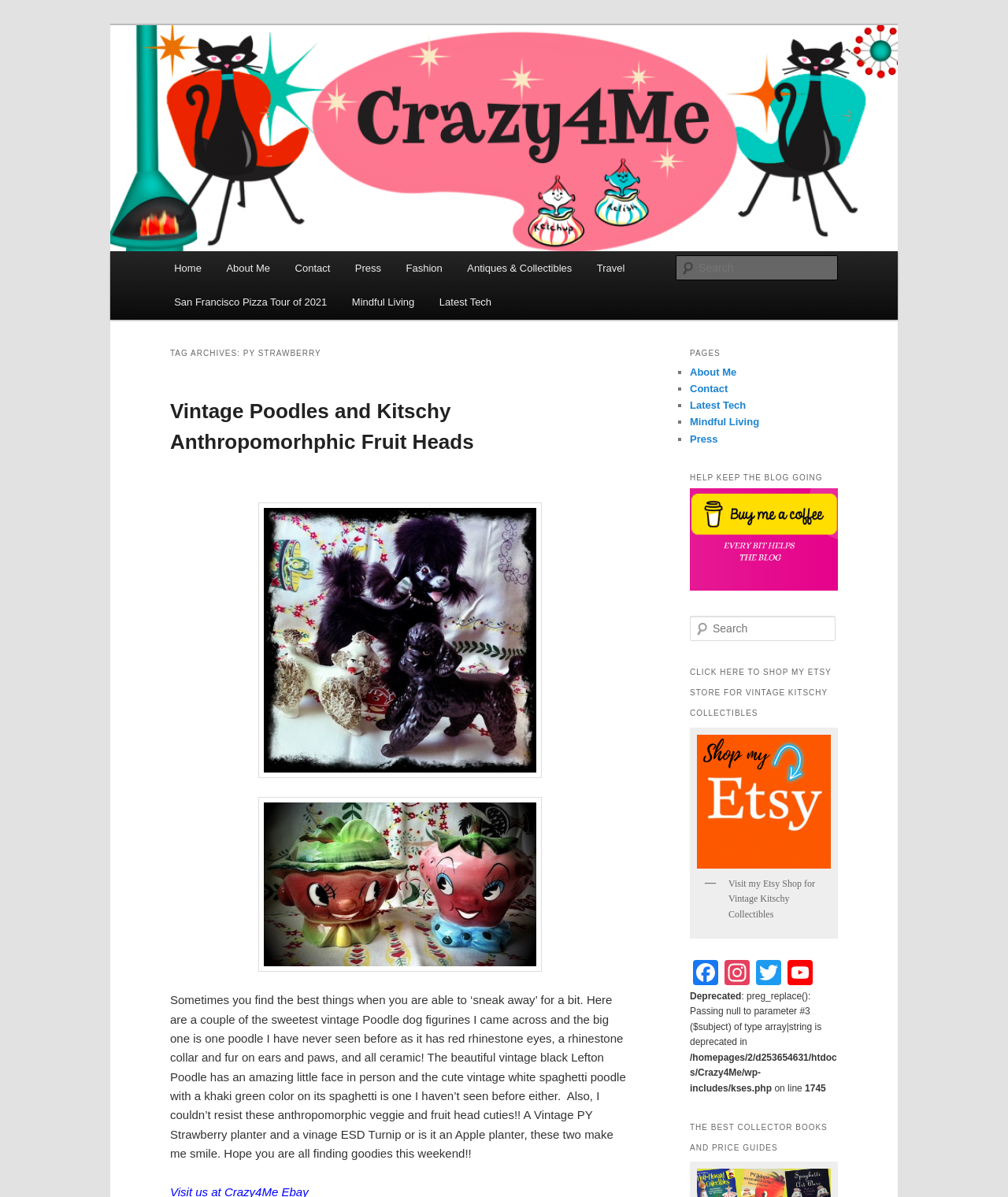Provide a thorough description of the webpage's content and layout.

This webpage is about "Crazy4Me - The Modern Bombshell Lifestyle by: Yasmina Greco", a blog focused on vintage fashion, mid-century modern, collectibles, and more. At the top, there are two "Skip to" links, followed by the blog's title and a heading that summarizes the blog's content. Below the title, there is a large image with the same title.

On the left side, there is a main menu with links to "Home", "About Me", "Contact", "Press", "Fashion", "Antiques & Collectibles", "Travel", and more. Below the main menu, there is a section with a heading "TAG ARCHIVES: PY STRAWBERRY" that contains a few links and images related to vintage poodles and anthropomorphic fruit heads.

The main content area has a heading "Vintage Poodles and Kitschy Anthropomorhphic Fruit Heads" followed by a long paragraph of text describing the author's finds, including vintage poodle dog figurines and anthropomorphic veggie and fruit head planters. There are also several images scattered throughout the text.

On the right side, there are several sections, including "PAGES" with links to "About Me", "Contact", "Latest Tech", "Mindful Living", and "Press". Below that, there is a section "HELP KEEP THE BLOG GOING" with a link and an image. Further down, there are sections for searching, shopping on Etsy, and following the author on social media platforms like Facebook, Instagram, Twitter, and YouTube. At the very bottom, there are some technical error messages and a heading "THE BEST COLLECTOR BOOKS AND PRICE GUIDES".